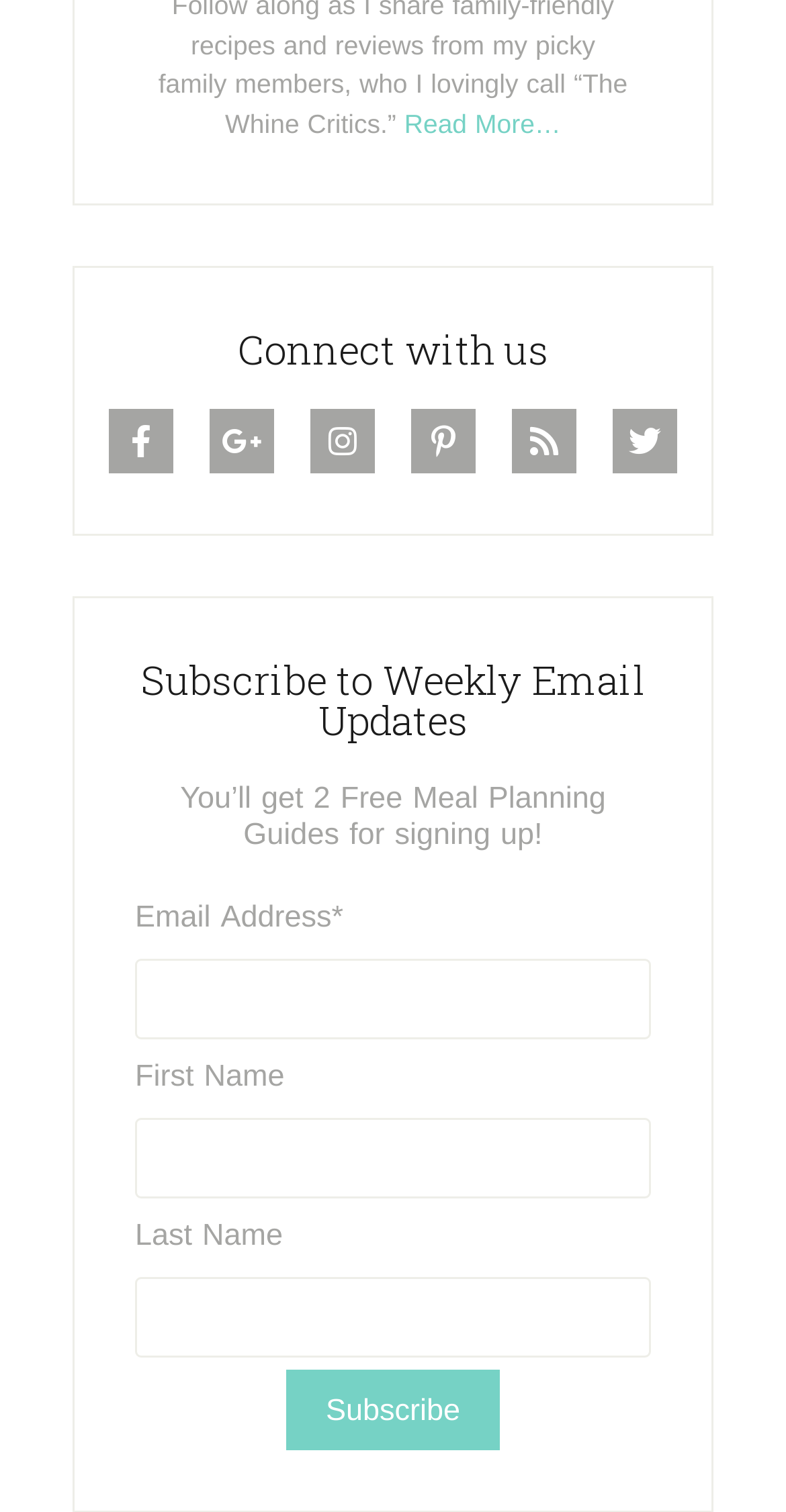How many social media links are available?
With the help of the image, please provide a detailed response to the question.

The webpage contains links to Facebook, Google+, Instagram, Pinterest, RSS, and Twitter, which are all social media platforms. These links are located below the 'Connect with us' heading.